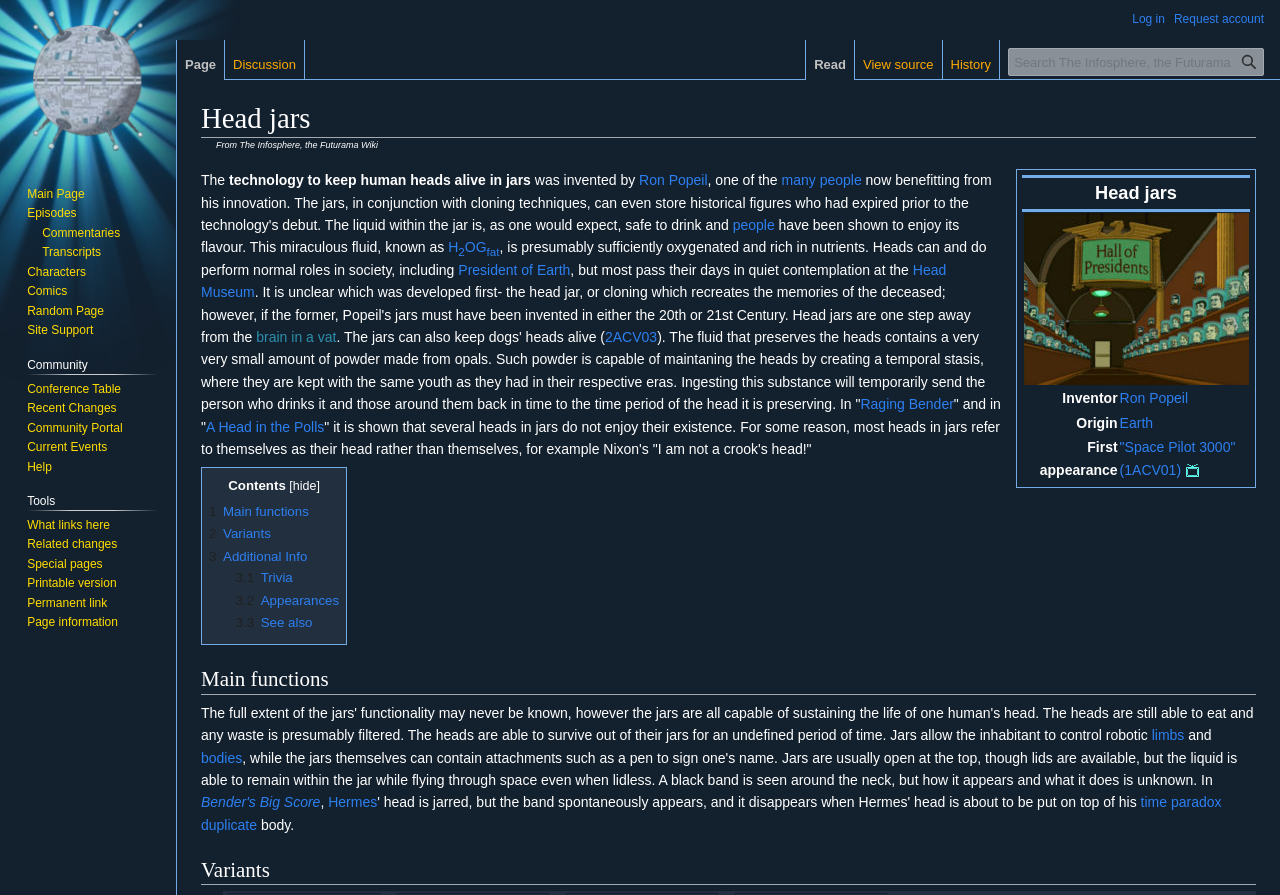Given the content of the image, can you provide a detailed answer to the question?
What is the name of the fluid that preserves the heads?

The answer can be found in the first paragraph of the webpage, where it is stated that 'This miraculous fluid, known as H2OGfat, is presumably sufficiently oxygenated and rich in nutrients'.